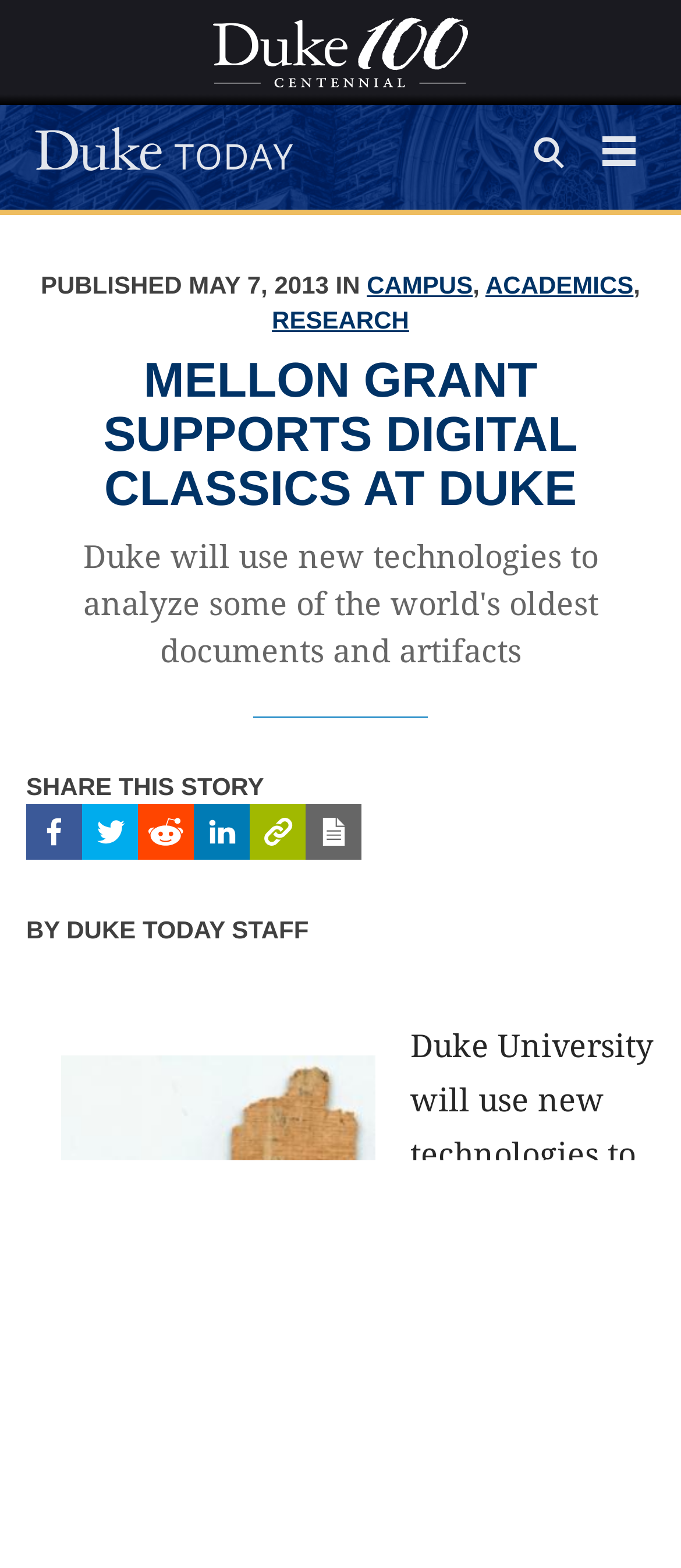Pinpoint the bounding box coordinates for the area that should be clicked to perform the following instruction: "Click the 'Get this story's permalink' button".

[0.367, 0.513, 0.449, 0.549]